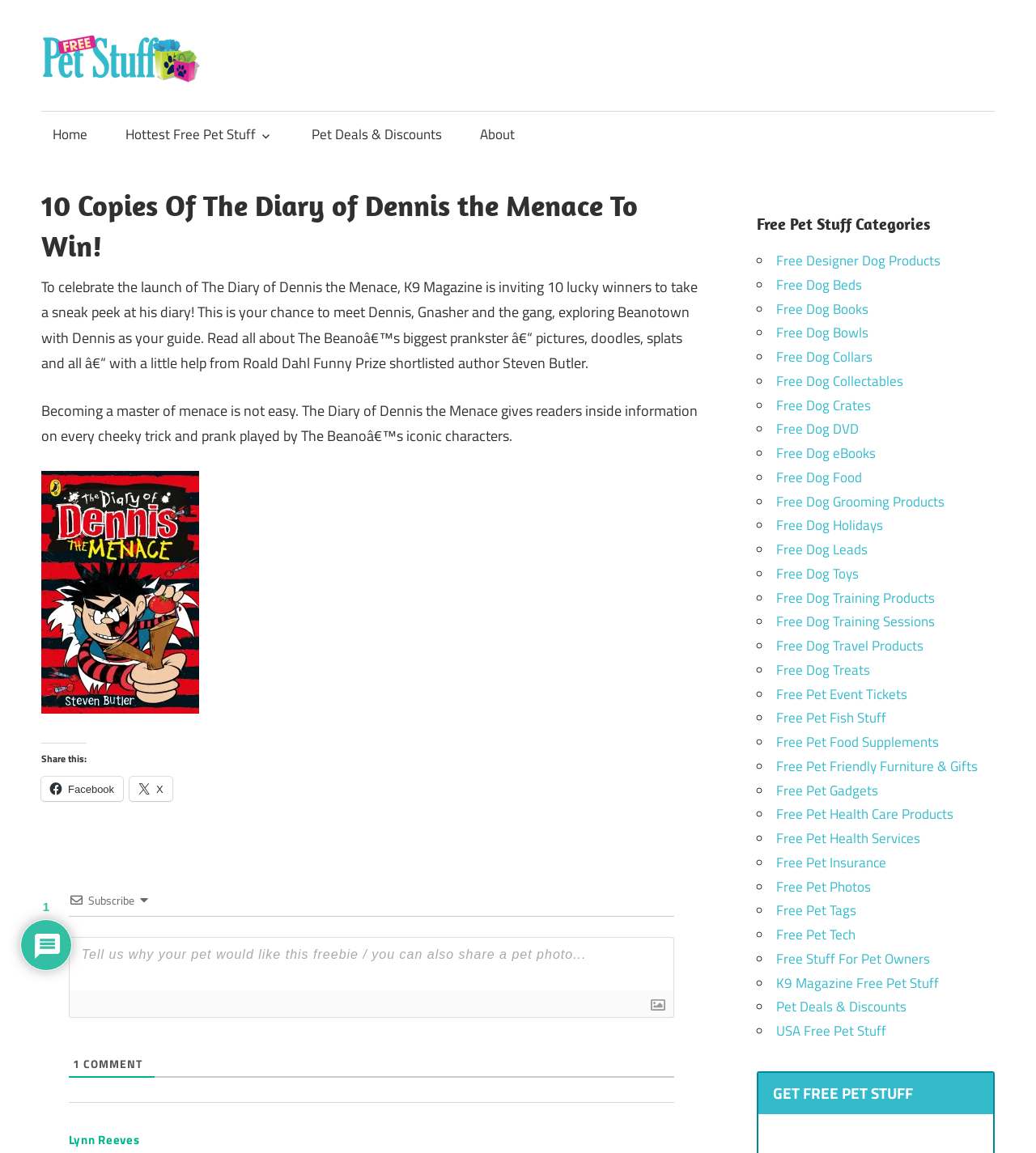Given the element description: "Free Dog Crates", predict the bounding box coordinates of this UI element. The coordinates must be four float numbers between 0 and 1, given as [left, top, right, bottom].

[0.749, 0.342, 0.84, 0.36]